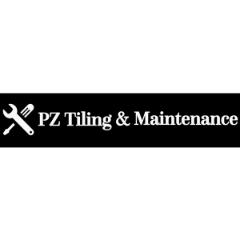Respond with a single word or phrase for the following question: 
What is centrally positioned in the logo?

The text